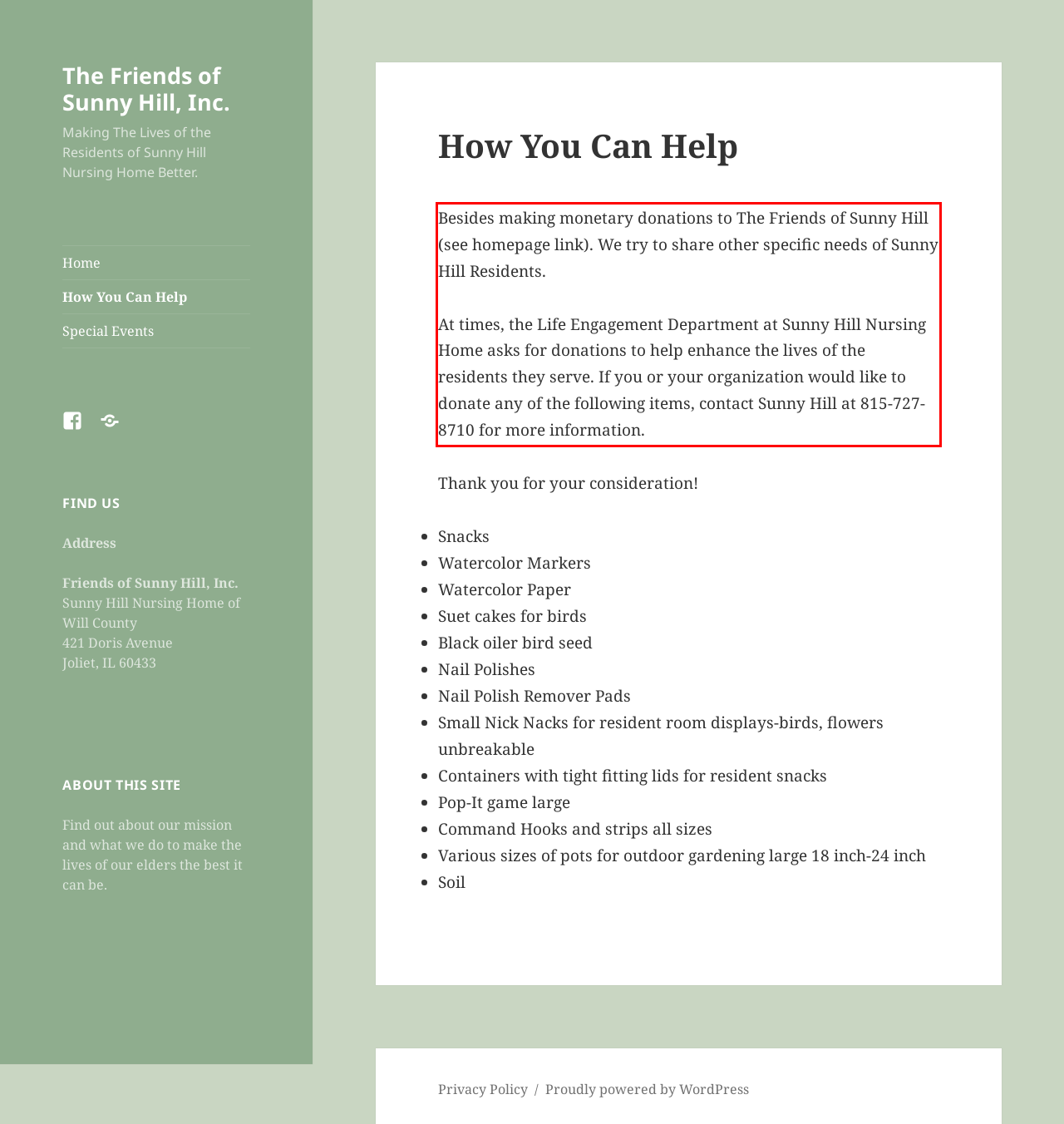View the screenshot of the webpage and identify the UI element surrounded by a red bounding box. Extract the text contained within this red bounding box.

Besides making monetary donations to The Friends of Sunny Hill (see homepage link). We try to share other specific needs of Sunny Hill Residents. At times, the Life Engagement Department at Sunny Hill Nursing Home asks for donations to help enhance the lives of the residents they serve. If you or your organization would like to donate any of the following items, contact Sunny Hill at 815-727-8710 for more information.